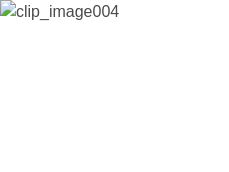What aspect of workspace arrangement is being optimized?
Answer the question with a detailed and thorough explanation.

The mention of different monitor orientations and resolutions further contextualizes the image within the broader theme of optimizing workspace arrangements for better user experience, which is the ultimate goal of the discussed techniques and strategies.